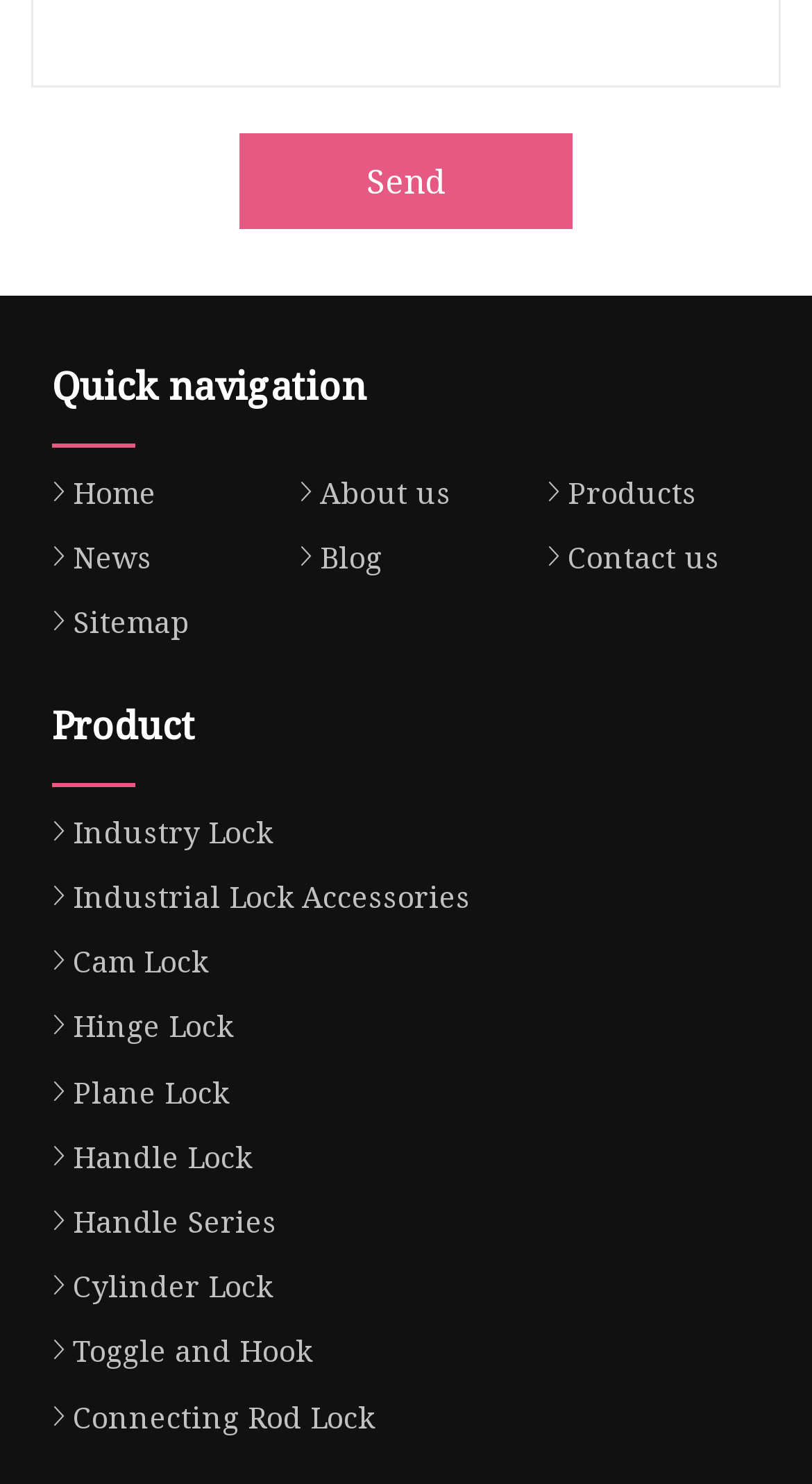Highlight the bounding box coordinates of the element you need to click to perform the following instruction: "Contact 'us'."

[0.648, 0.362, 0.886, 0.389]